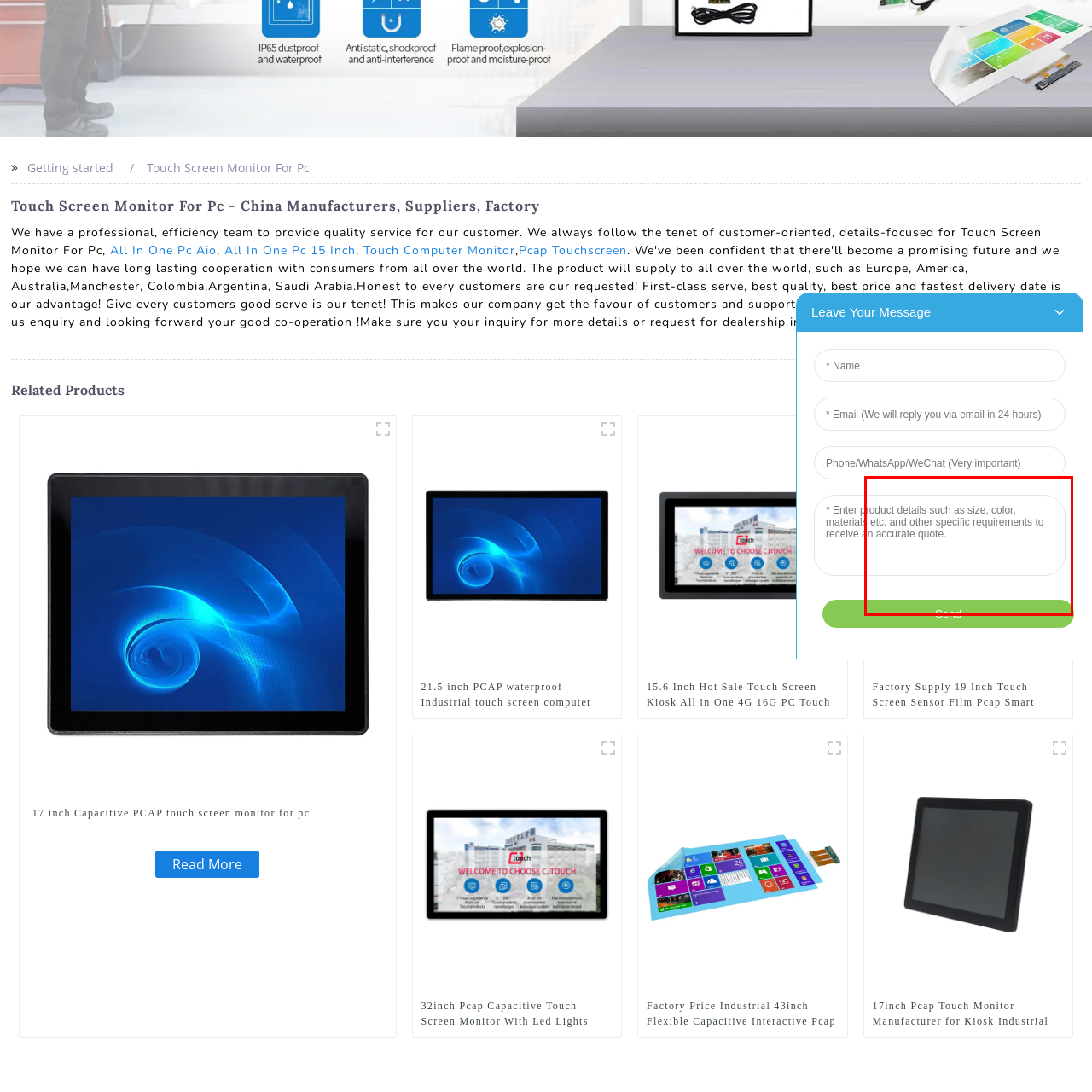Focus your attention on the picture enclosed within the red border and formulate a detailed answer to the question below, using the image as your primary reference: 
Where can the monitor be installed?

The caption states that the monitor is built to withstand heavy use, making it suitable for both indoor and outdoor installations, which indicates the versatility of the monitor's installation options.